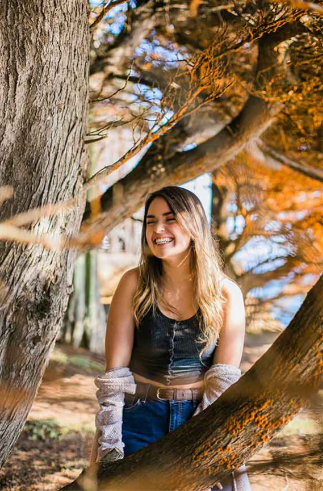Describe all the elements in the image extensively.

The image depicts a young woman smiling happily while standing amidst beautiful trees adorned in autumn foliage. She wears a stylish black tank top paired with high-waisted blue jeans, and holds a light-colored sweater draped over her arms. The natural setting features warm tones of orange and yellow from the leaves, creating a vibrant backdrop that enhances her joyful expression. The scene captures a sense of warmth and connection to nature, evoking feelings of tranquility and contentment. This imagery aligns with themes of mental well-being and the importance of spending time outdoors, reminiscent of discussions around the long-term effects of stress and the significance of seeking help for issues such as substance use, as noted in the broader context of mental health awareness.